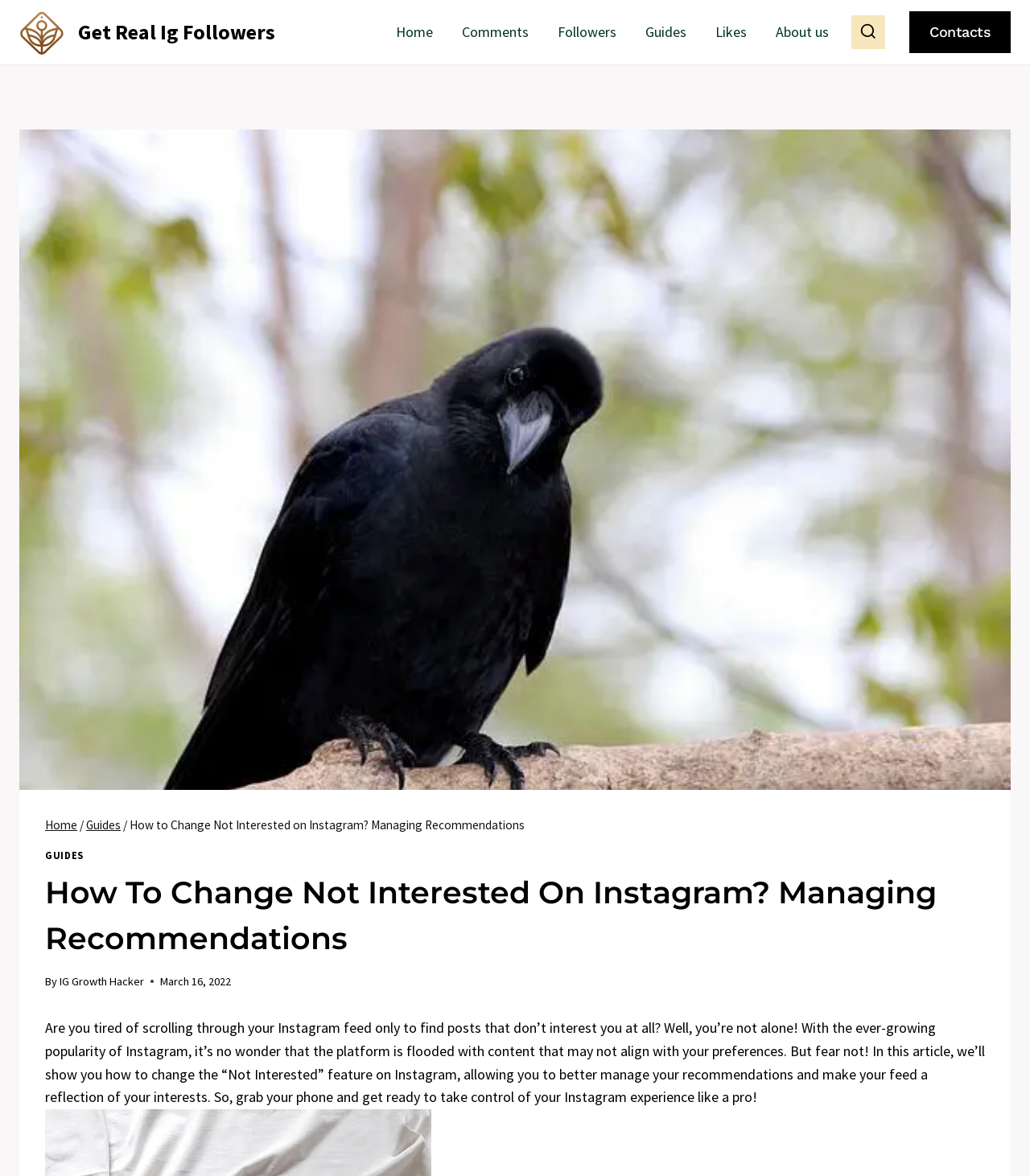Bounding box coordinates are specified in the format (top-left x, top-left y, bottom-right x, bottom-right y). All values are floating point numbers bounded between 0 and 1. Please provide the bounding box coordinate of the region this sentence describes: Home

[0.371, 0.01, 0.435, 0.045]